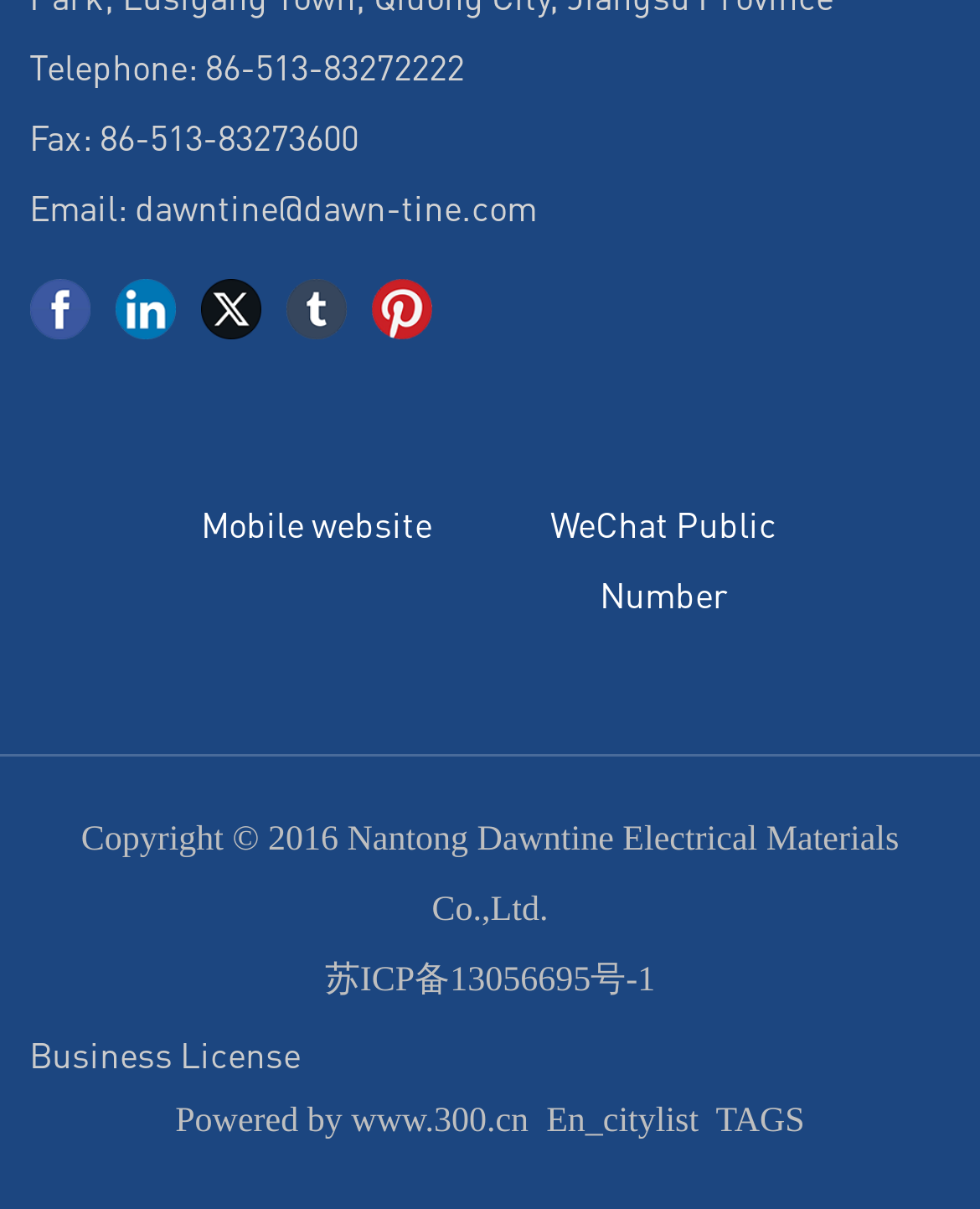Could you indicate the bounding box coordinates of the region to click in order to complete this instruction: "Visit Facebook".

[0.03, 0.231, 0.092, 0.281]